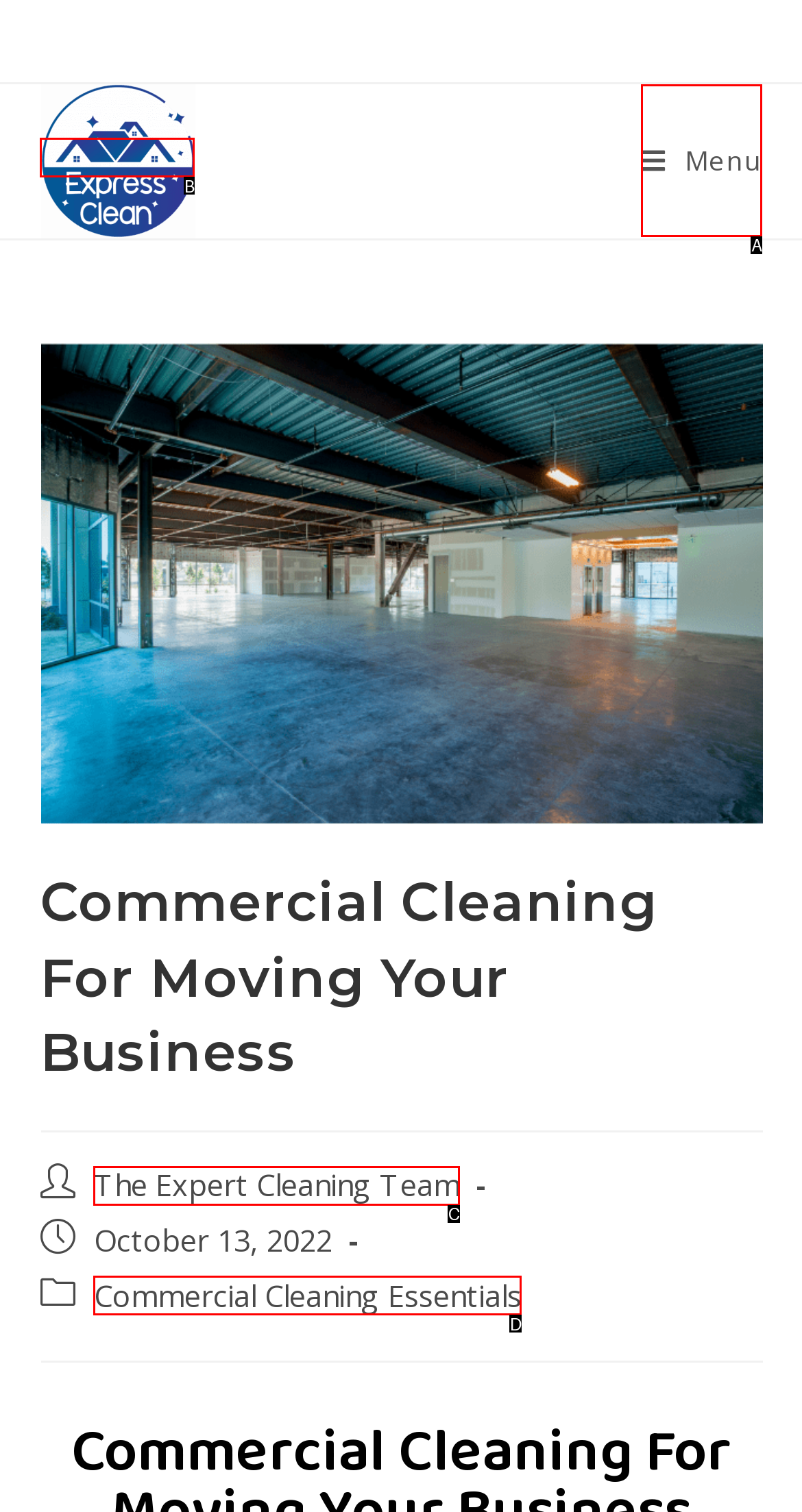From the provided options, which letter corresponds to the element described as: The Expert Cleaning Team
Answer with the letter only.

C